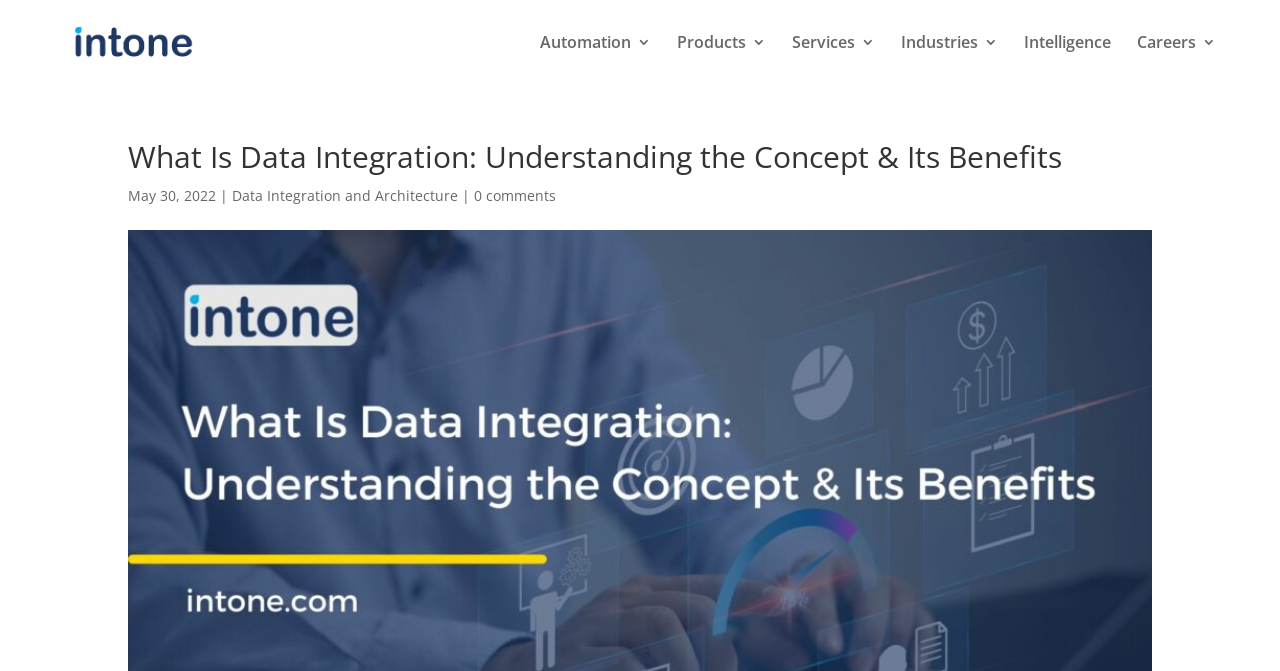Determine the bounding box coordinates of the region that needs to be clicked to achieve the task: "Post a Reply".

None